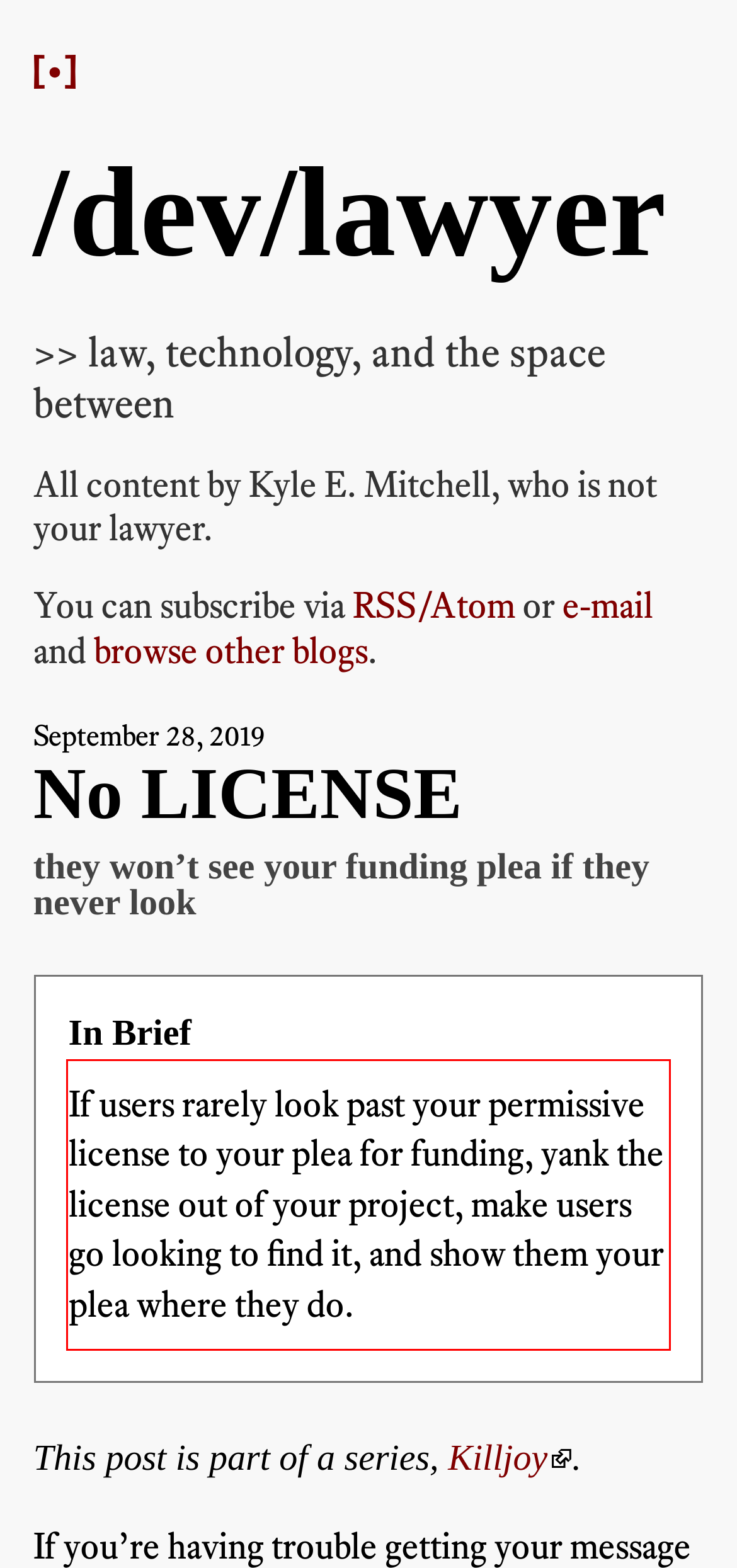Inspect the webpage screenshot that has a red bounding box and use OCR technology to read and display the text inside the red bounding box.

If users rarely look past your permissive license to your plea for funding, yank the license out of your project, make users go looking to find it, and show them your plea where they do.